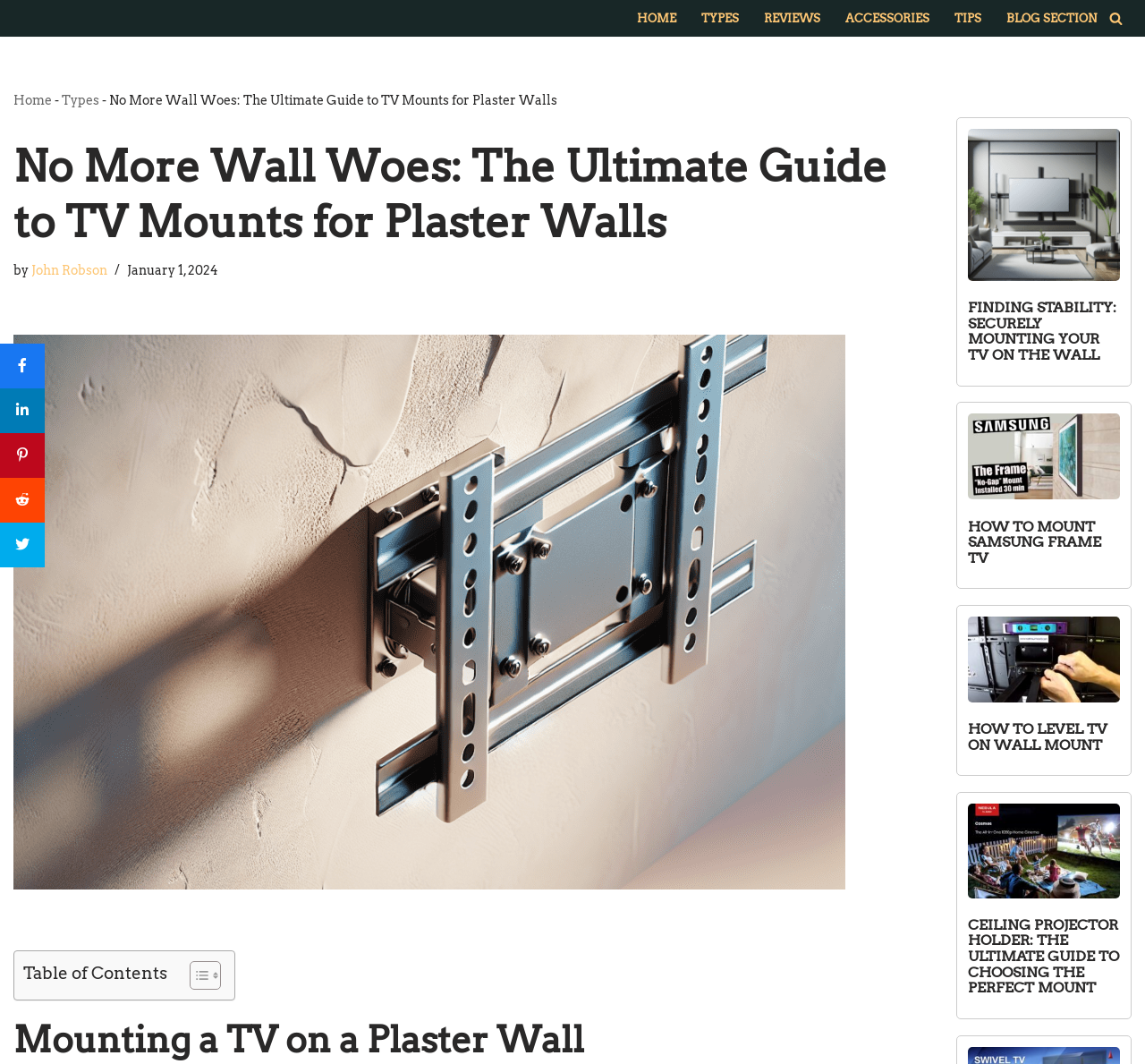Please determine the bounding box coordinates of the element to click in order to execute the following instruction: "Skip to content". The coordinates should be four float numbers between 0 and 1, specified as [left, top, right, bottom].

[0.0, 0.027, 0.023, 0.044]